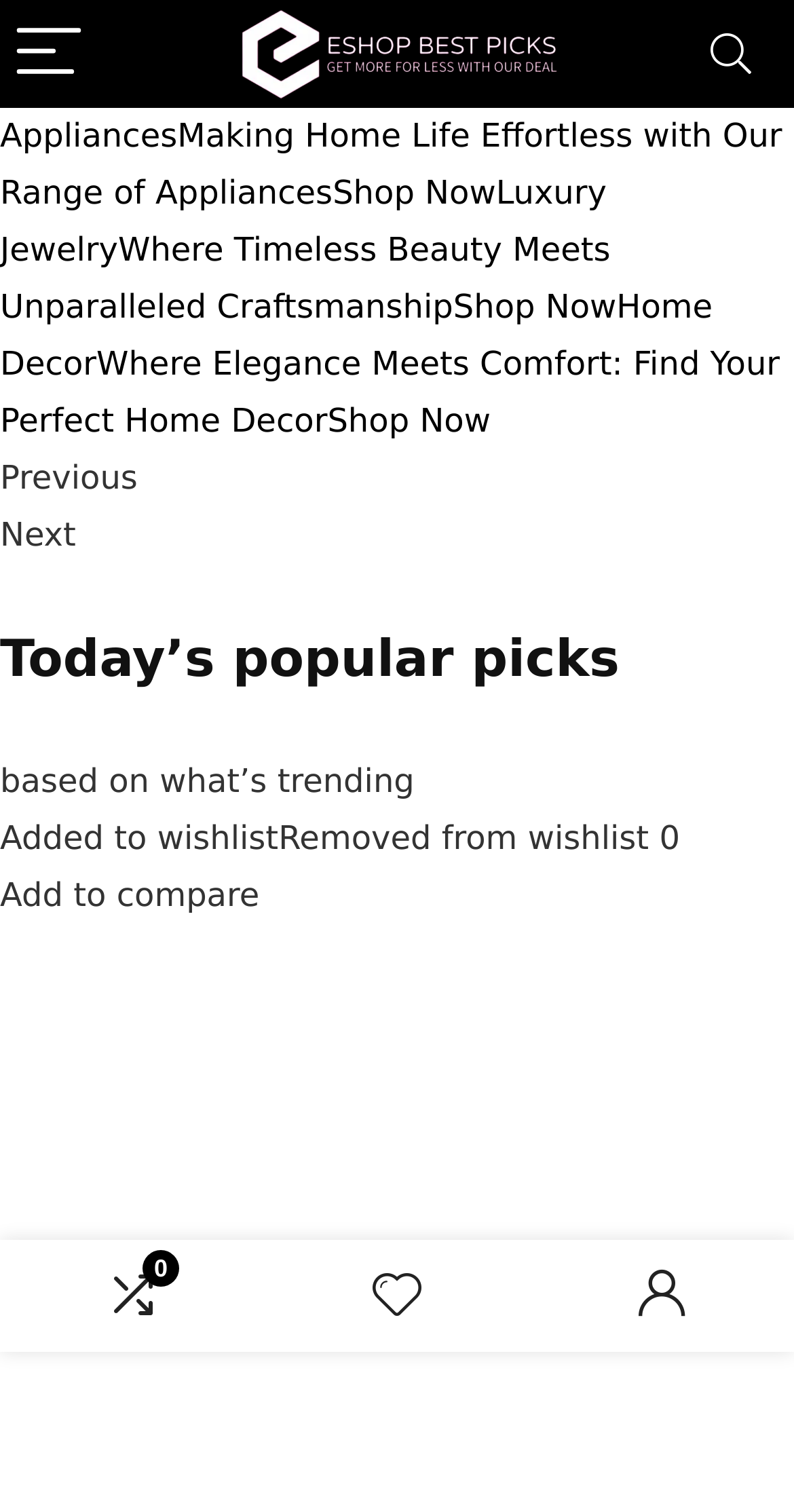Use a single word or phrase to answer the question: 
Is there a search function on the webpage?

Yes